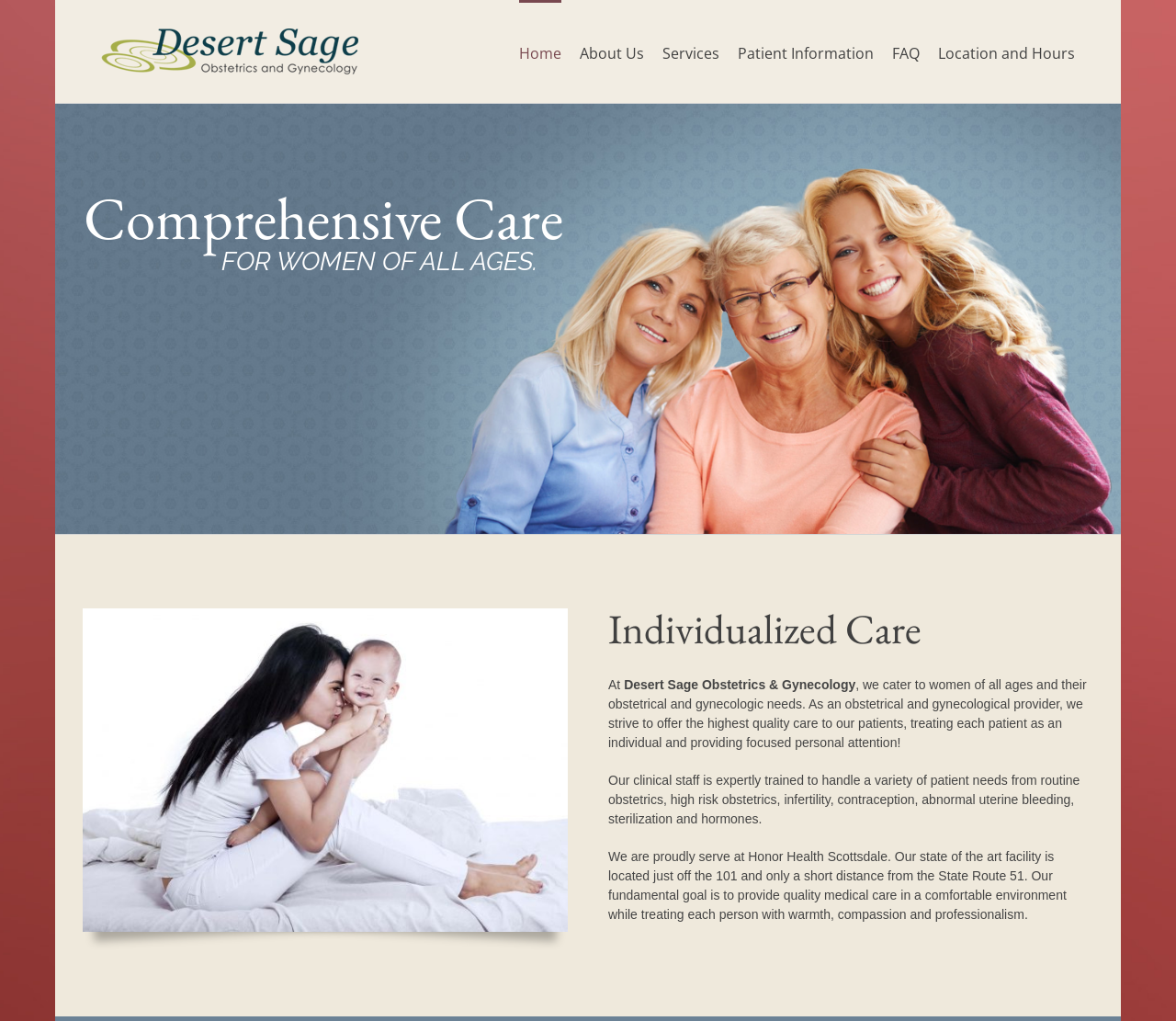What is the focus of the provider's care?
Look at the image and provide a short answer using one word or a phrase.

Individualized care